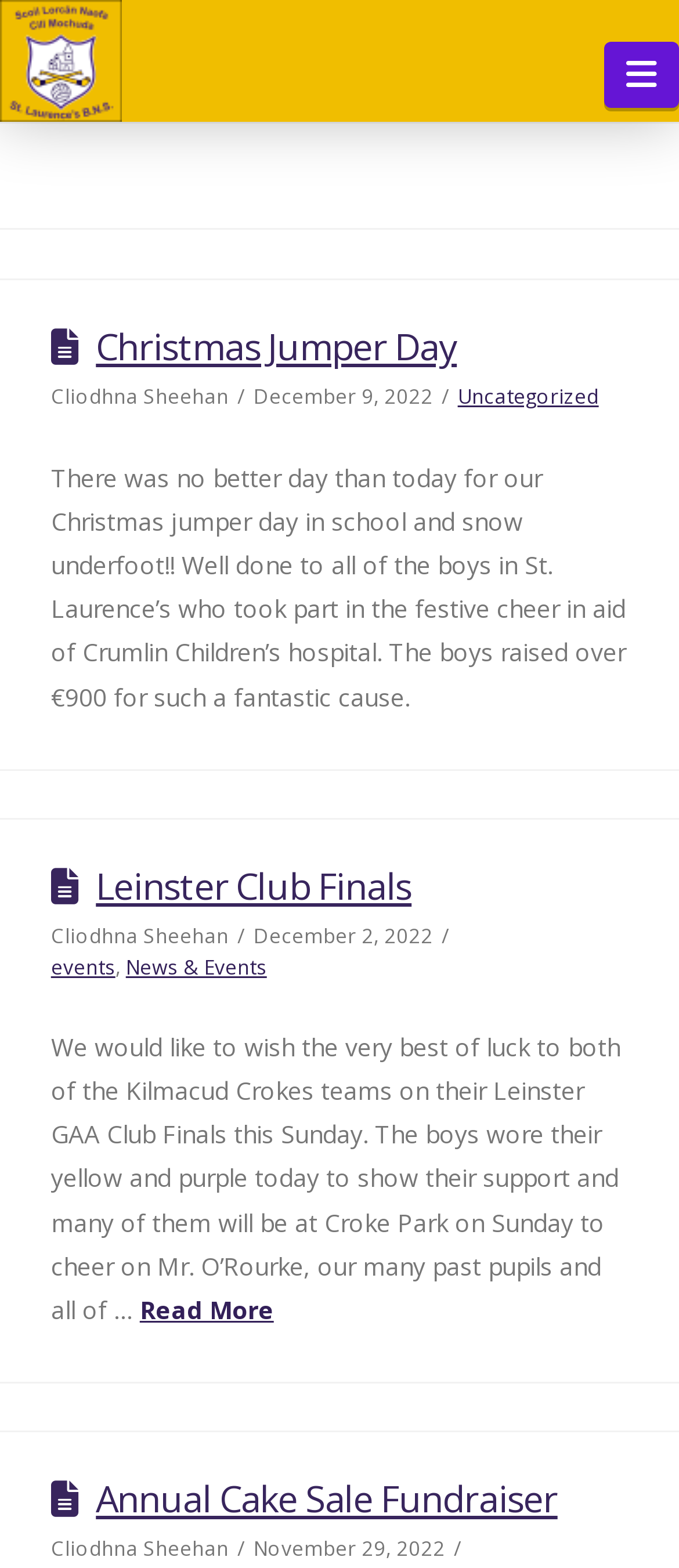Please specify the bounding box coordinates of the clickable region to carry out the following instruction: "Click on Navigation button". The coordinates should be four float numbers between 0 and 1, in the format [left, top, right, bottom].

[0.89, 0.027, 1.0, 0.069]